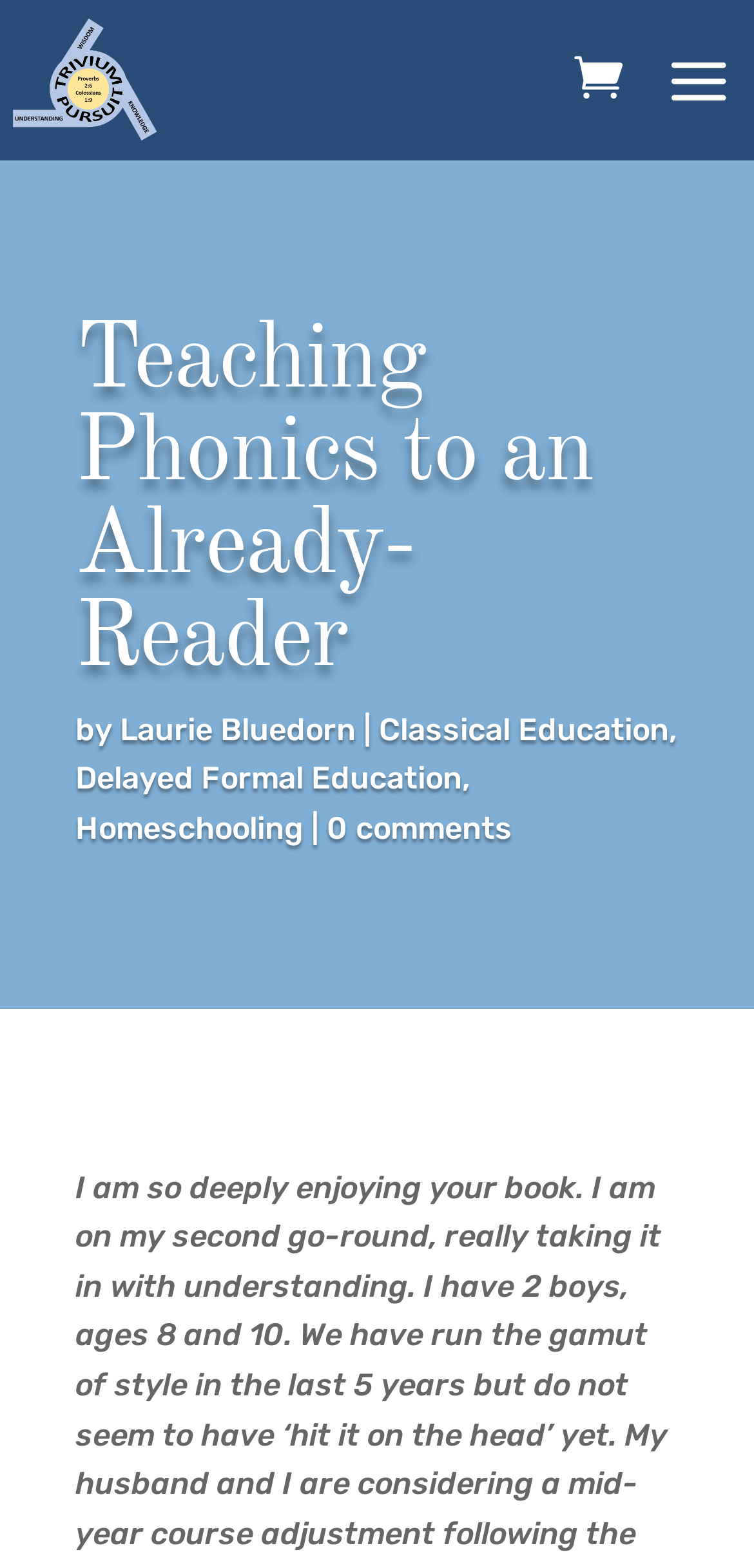Locate the bounding box of the UI element described in the following text: "Homeschooling".

[0.1, 0.516, 0.403, 0.54]